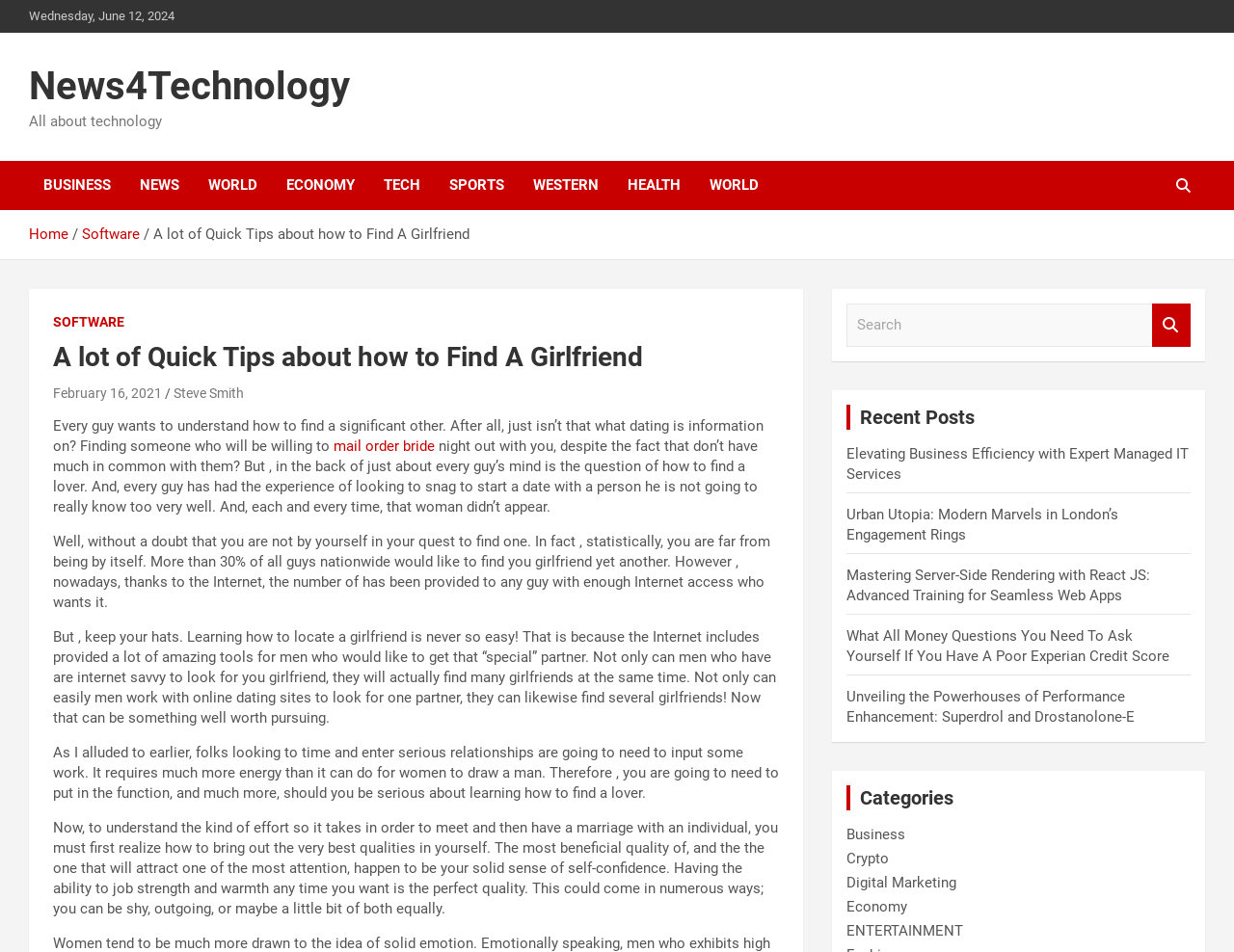Determine the bounding box coordinates of the clickable element to complete this instruction: "Click on the 'HEALTH' link". Provide the coordinates in the format of four float numbers between 0 and 1, [left, top, right, bottom].

[0.497, 0.169, 0.563, 0.221]